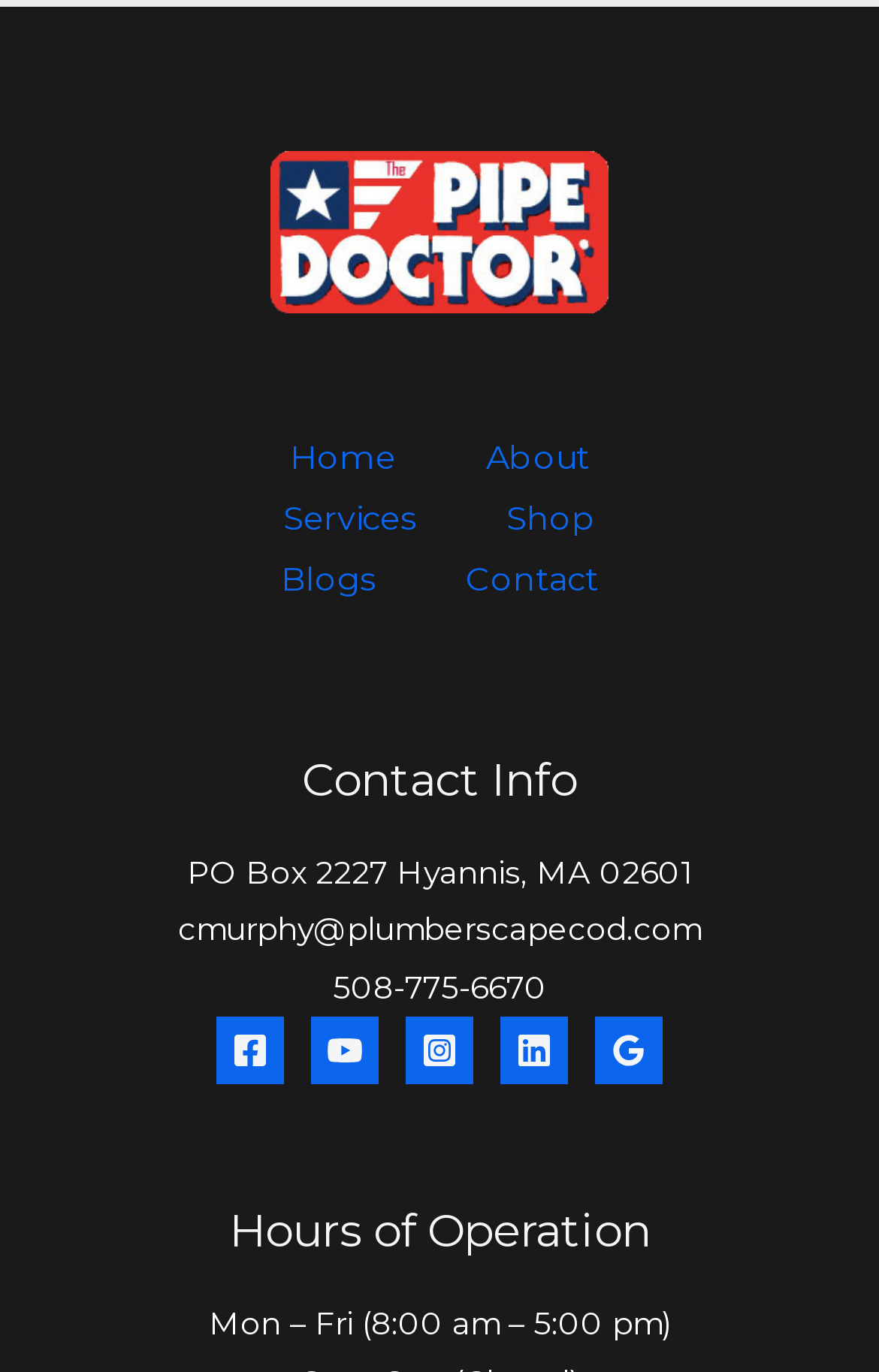Give a one-word or one-phrase response to the question:
What is the name of the plumber?

The Pipe Doctor